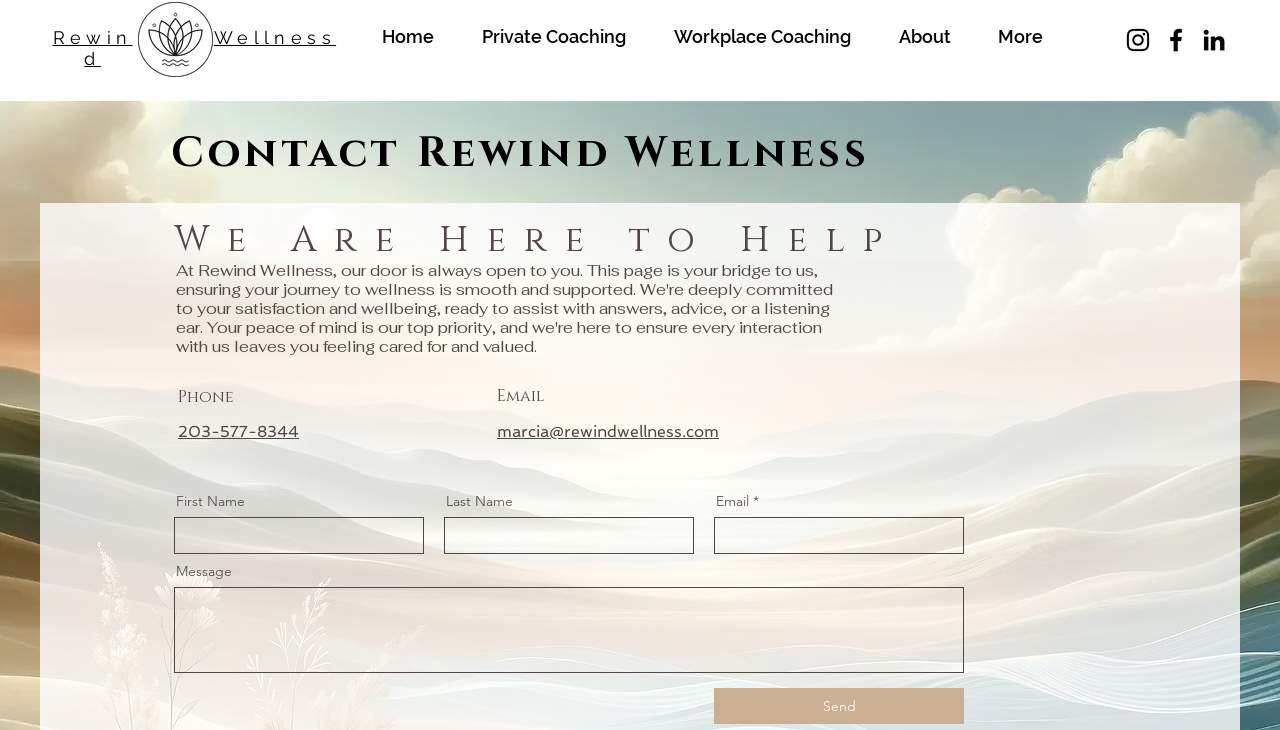What are the social media platforms listed?
Based on the image content, provide your answer in one word or a short phrase.

Instagram, Facebook, LinkedIn